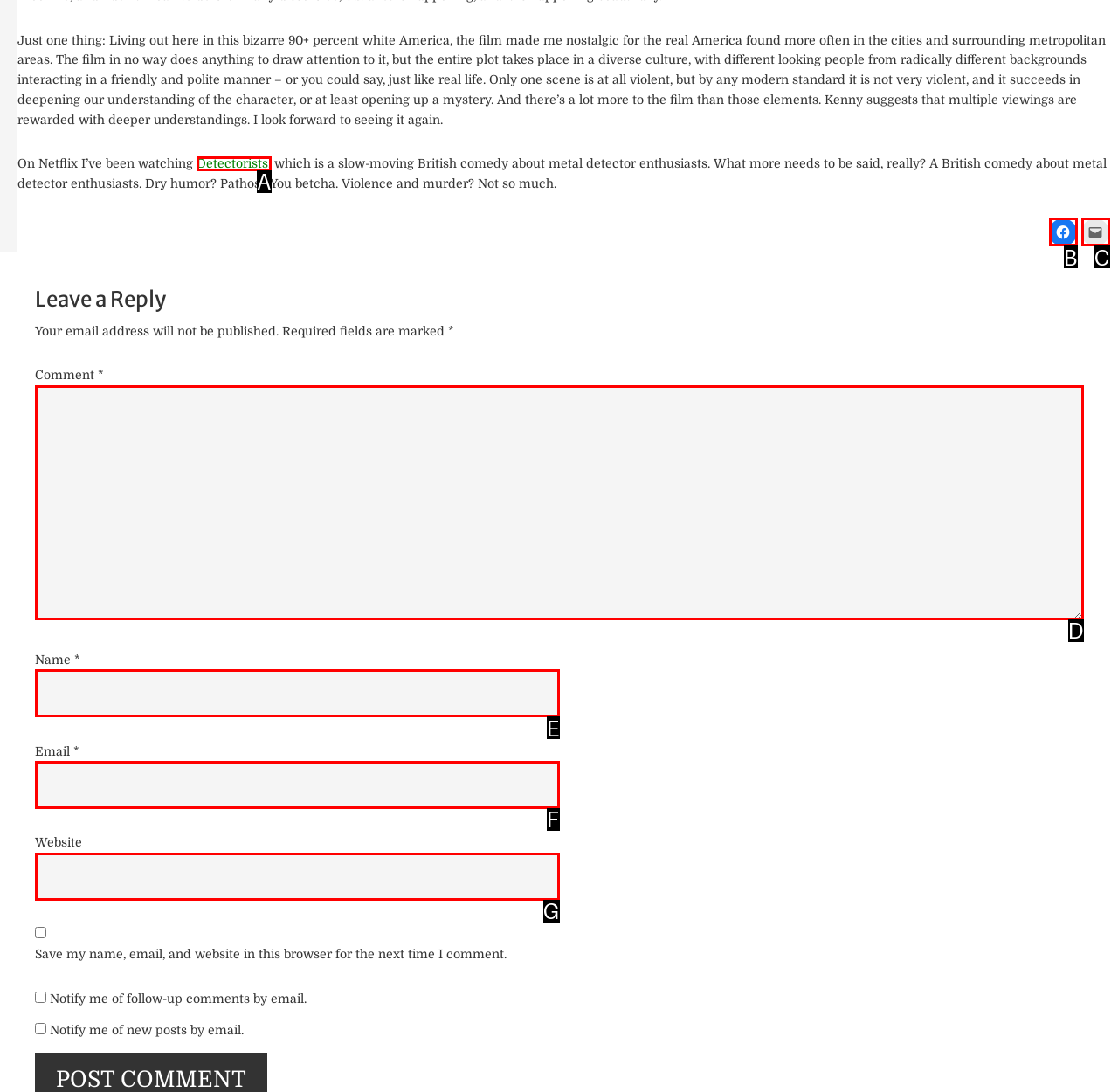Identify the UI element that best fits the description: Detectorists,
Respond with the letter representing the correct option.

A